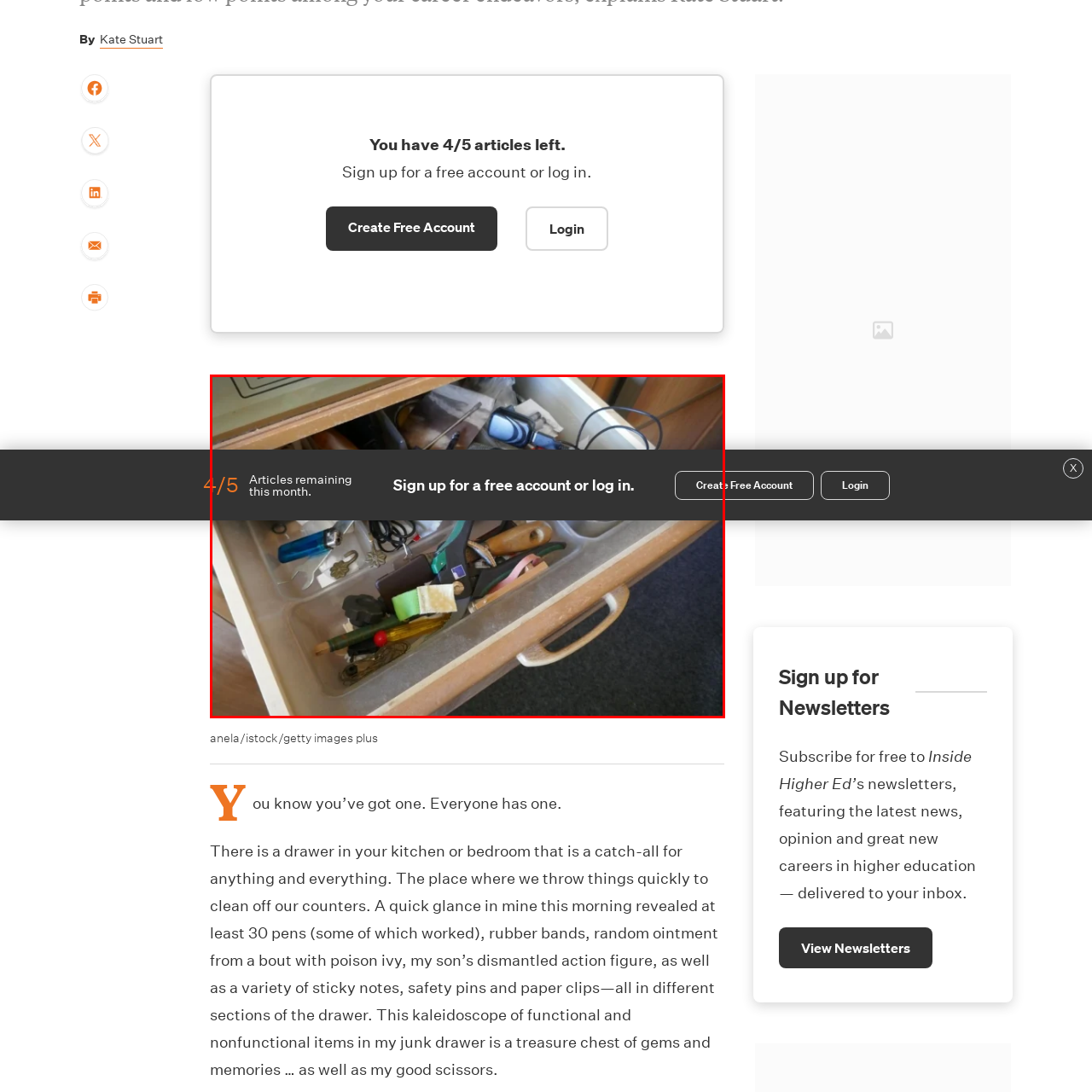What is lying in the foreground of the image?  
Analyze the image surrounded by the red box and deliver a detailed answer based on the visual elements depicted in the image.

According to the caption, in the foreground of the image, there is a folded piece of paper, which could be a note or reminder, lying amid the chaos of the junk drawer.